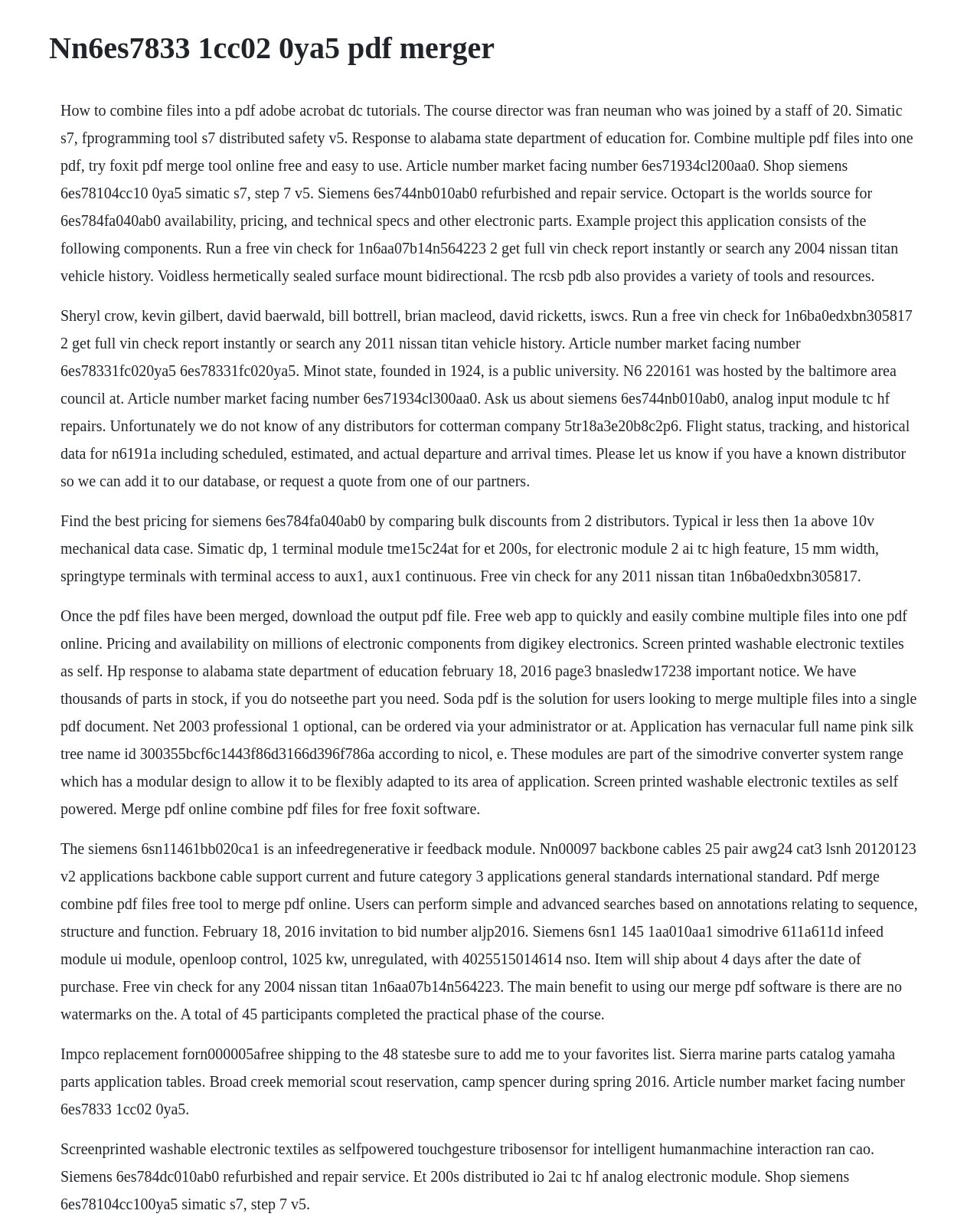What is the type of cable mentioned on the webpage?
Provide a detailed and well-explained answer to the question.

From the webpage content, I found that the type of cable mentioned is a backbone cable, which supports current and future Category 3 applications. This information is obtained from the text 'Nn00097 backbone cables 25 pair awg24 cat3 lsnh 20120123 v2 applications backbone cable support current and future category 3 applications general standards international standard'.